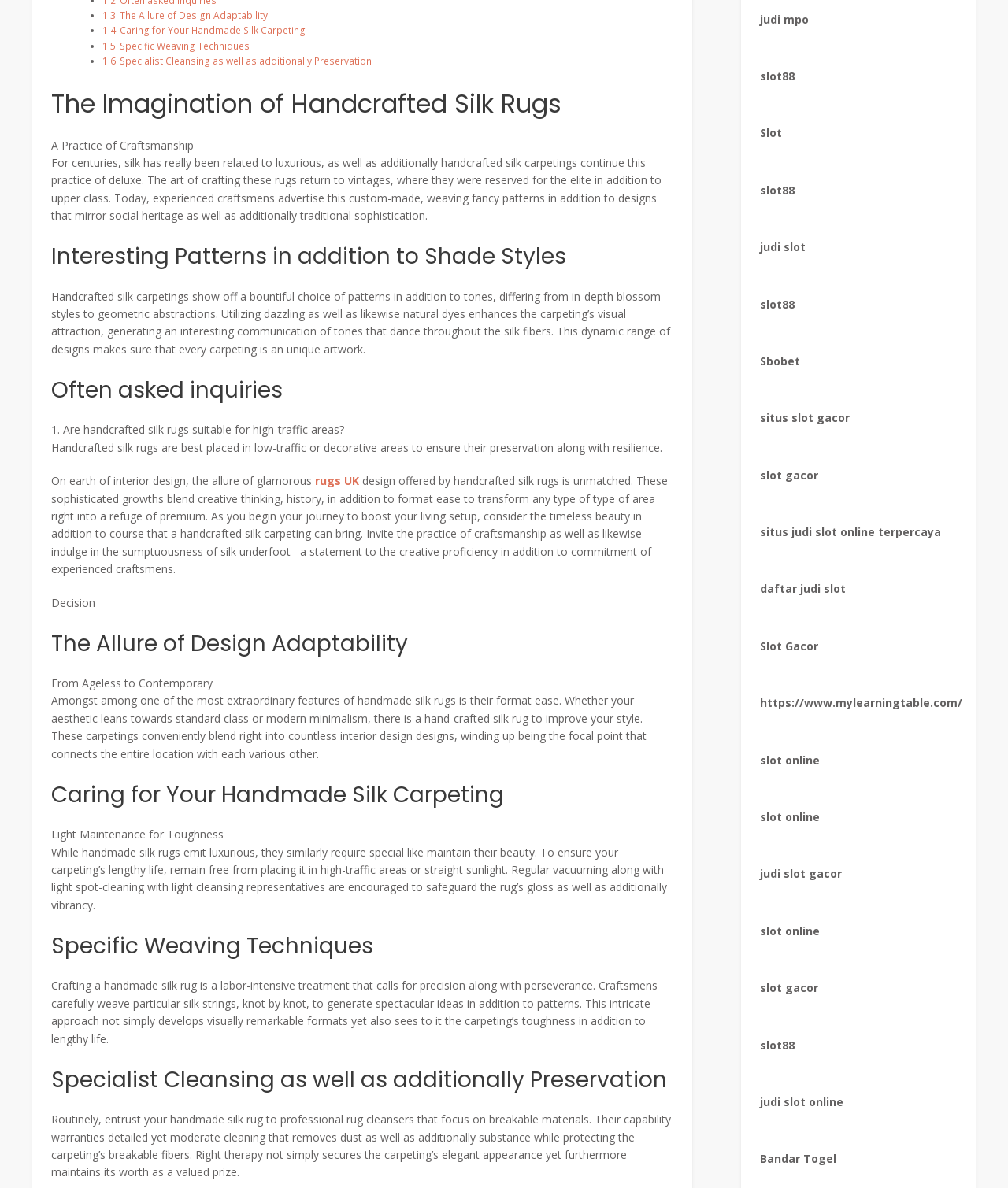Locate the bounding box of the UI element with the following description: "daftar judi slot".

[0.754, 0.489, 0.839, 0.502]